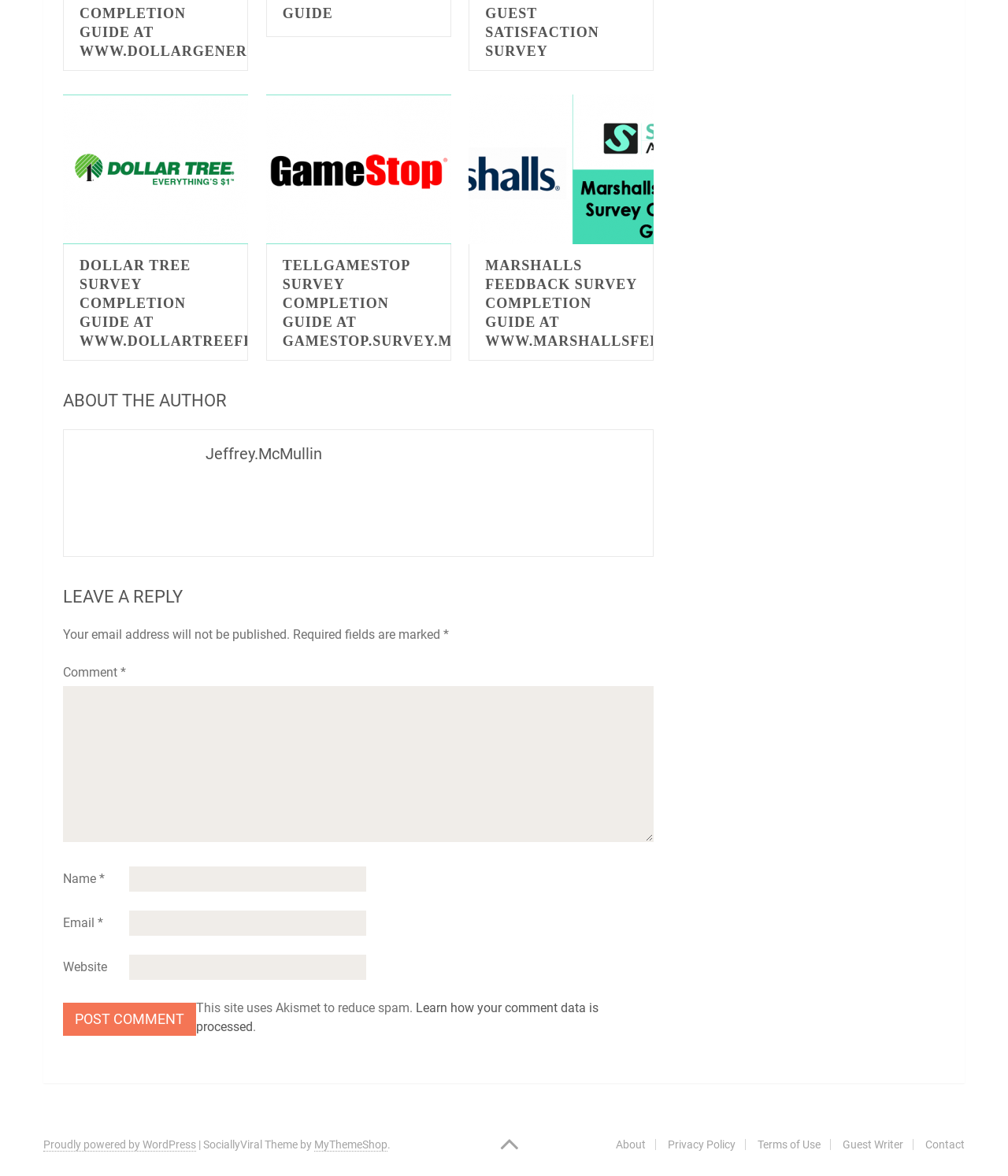What is the theme of this website?
Based on the image, please offer an in-depth response to the question.

The theme of the website is mentioned at the bottom of the page, where it says 'SociallyViral Theme by MyThemeShop'.